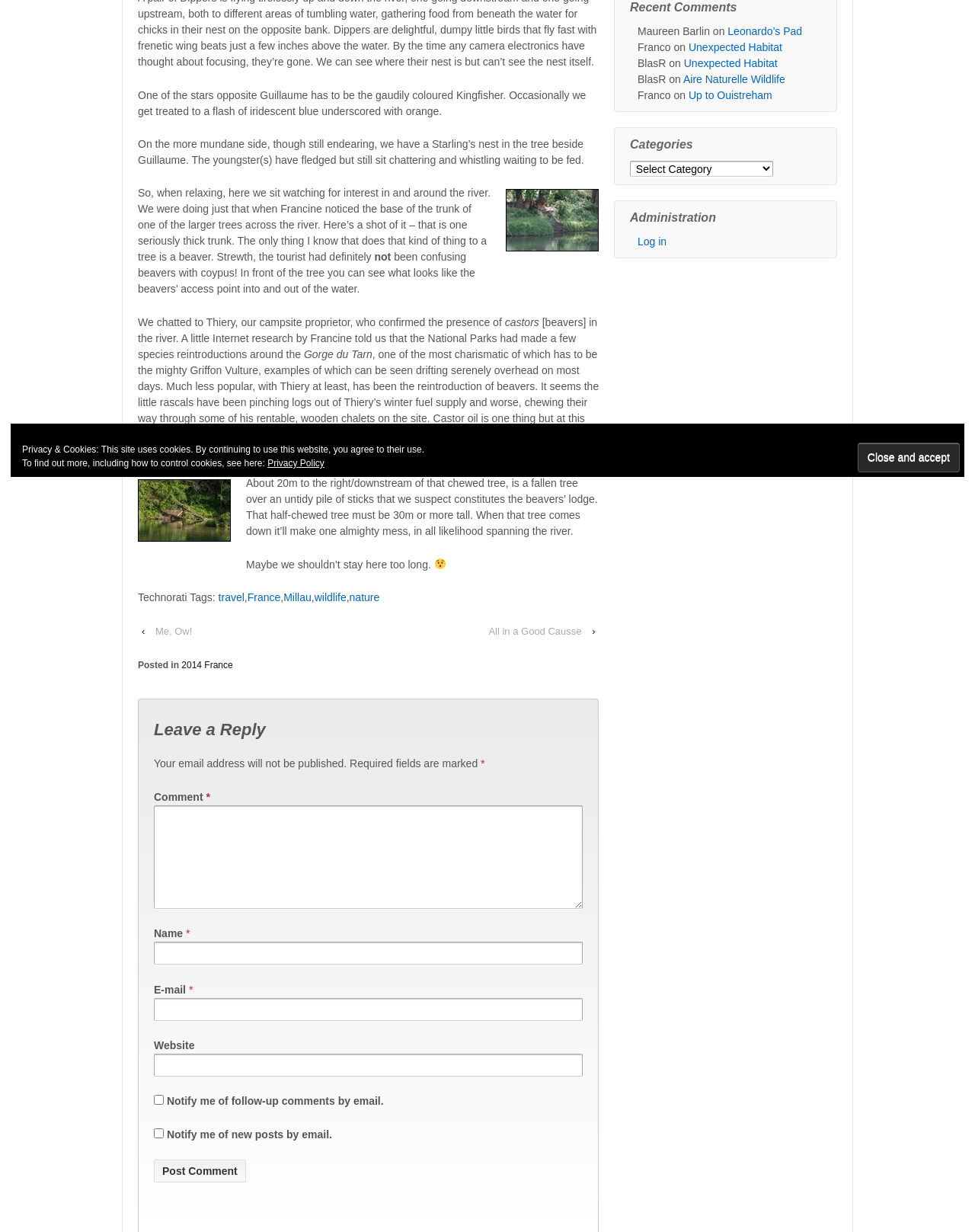Locate the bounding box of the UI element based on this description: "parent_node: Name * name="author"". Provide four float numbers between 0 and 1 as [left, top, right, bottom].

[0.158, 0.765, 0.598, 0.783]